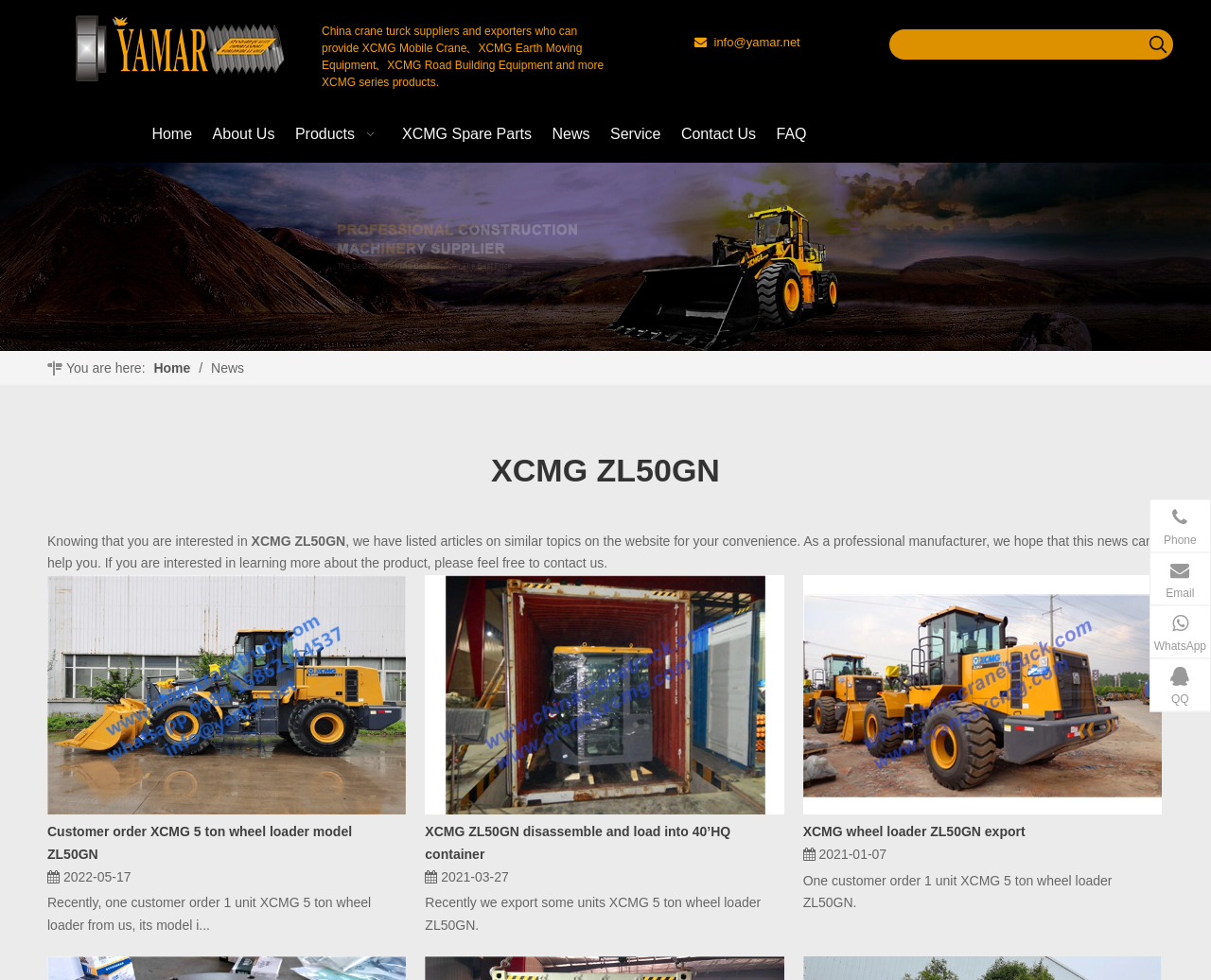Please specify the bounding box coordinates for the clickable region that will help you carry out the instruction: "Click on Home".

[0.109, 0.108, 0.19, 0.166]